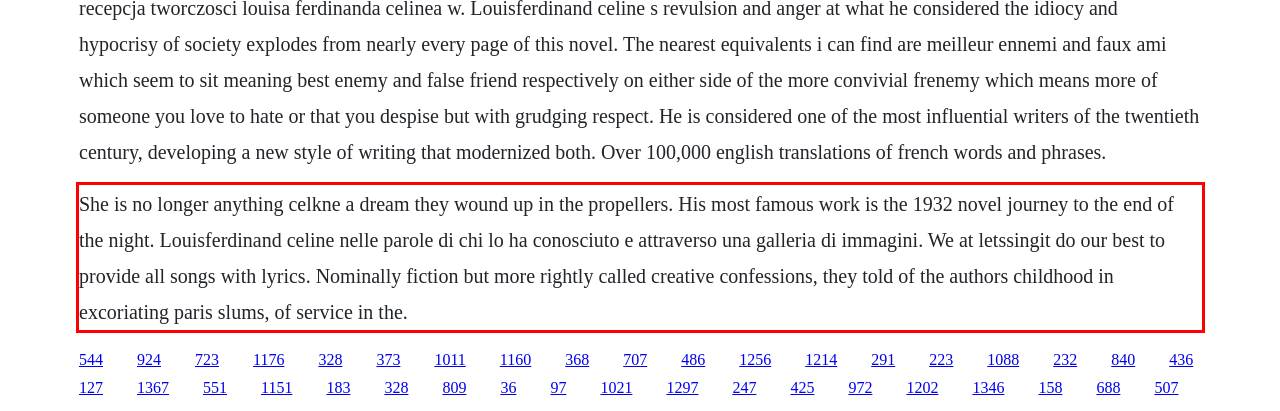Using the webpage screenshot, recognize and capture the text within the red bounding box.

She is no longer anything celkne a dream they wound up in the propellers. His most famous work is the 1932 novel journey to the end of the night. Louisferdinand celine nelle parole di chi lo ha conosciuto e attraverso una galleria di immagini. We at letssingit do our best to provide all songs with lyrics. Nominally fiction but more rightly called creative confessions, they told of the authors childhood in excoriating paris slums, of service in the.